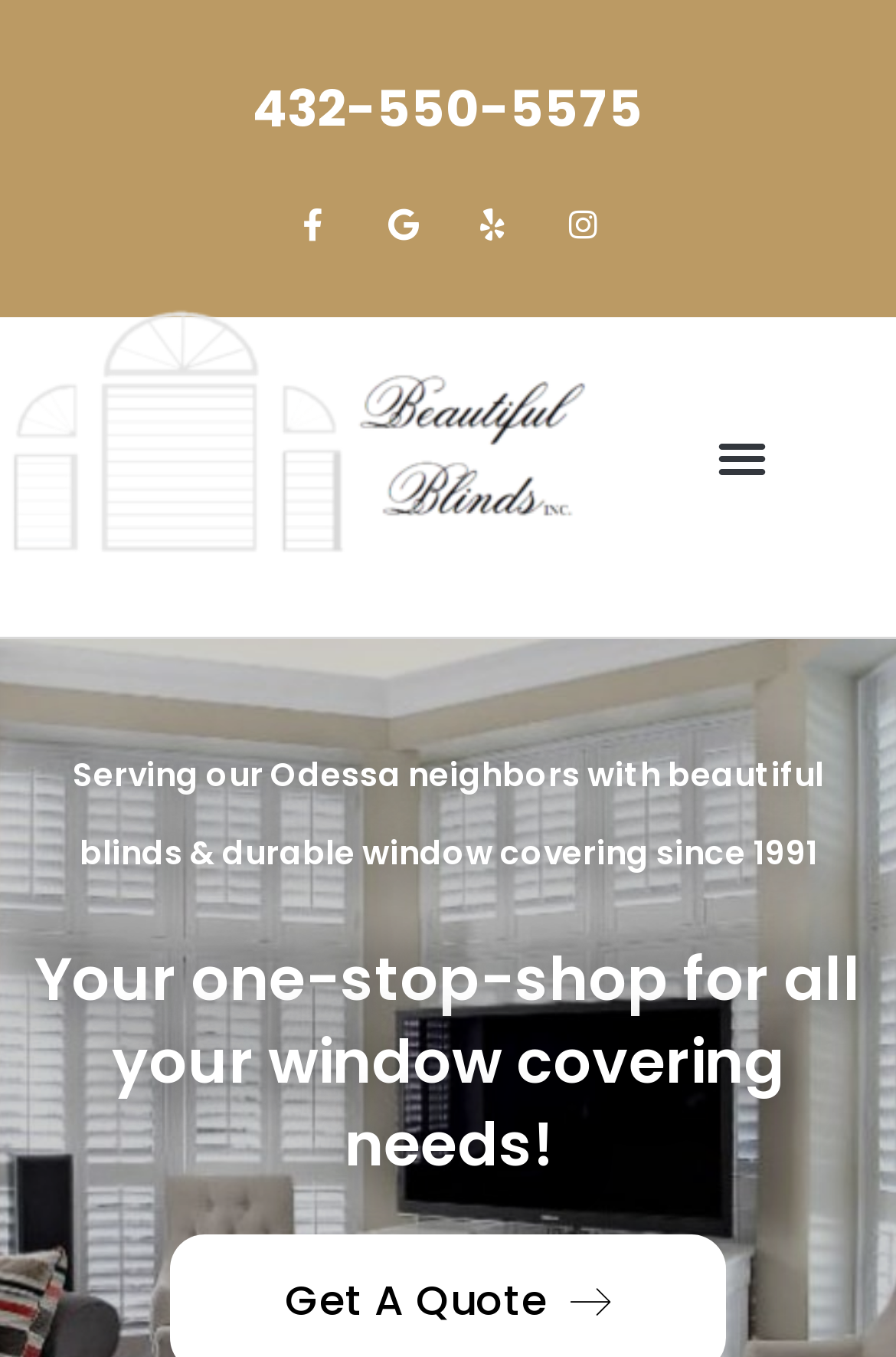Please extract and provide the main headline of the webpage.

Your one-stop-shop for all your window covering needs!